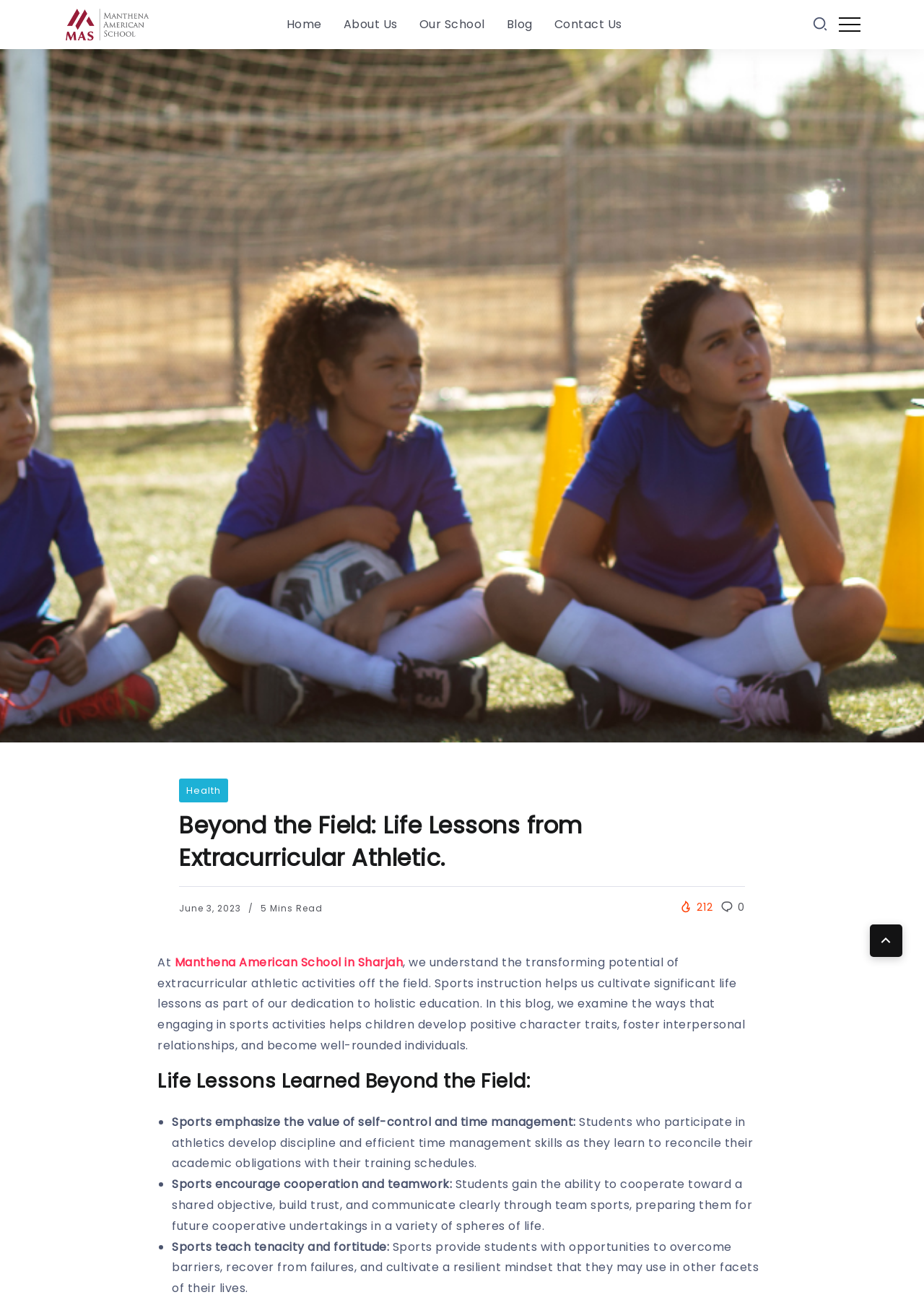Please find the bounding box coordinates of the element that you should click to achieve the following instruction: "Click on the 'Contact Us' link". The coordinates should be presented as four float numbers between 0 and 1: [left, top, right, bottom].

[0.594, 0.01, 0.68, 0.028]